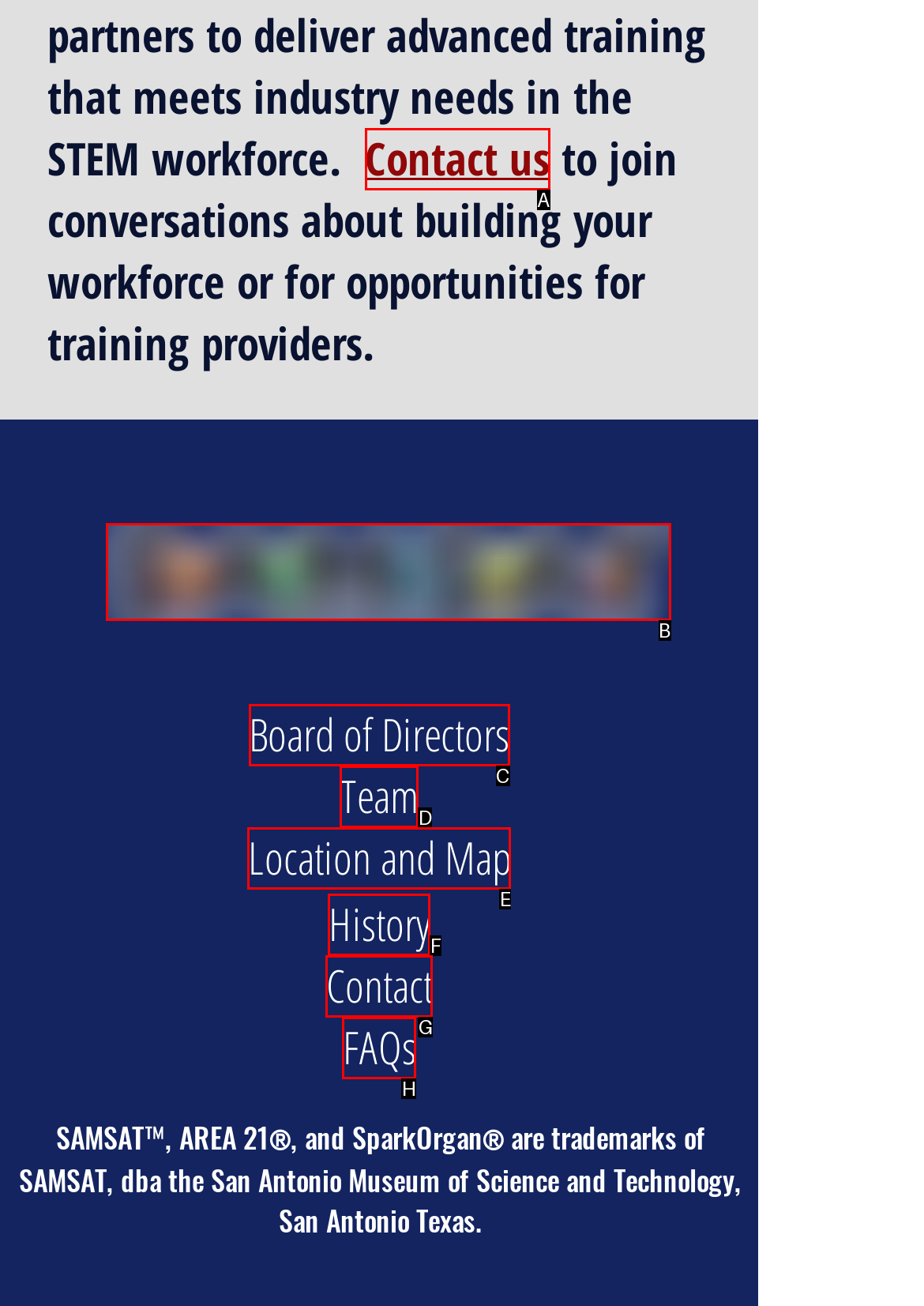Tell me which one HTML element I should click to complete the following instruction: visit SAMSAT Museum
Answer with the option's letter from the given choices directly.

B